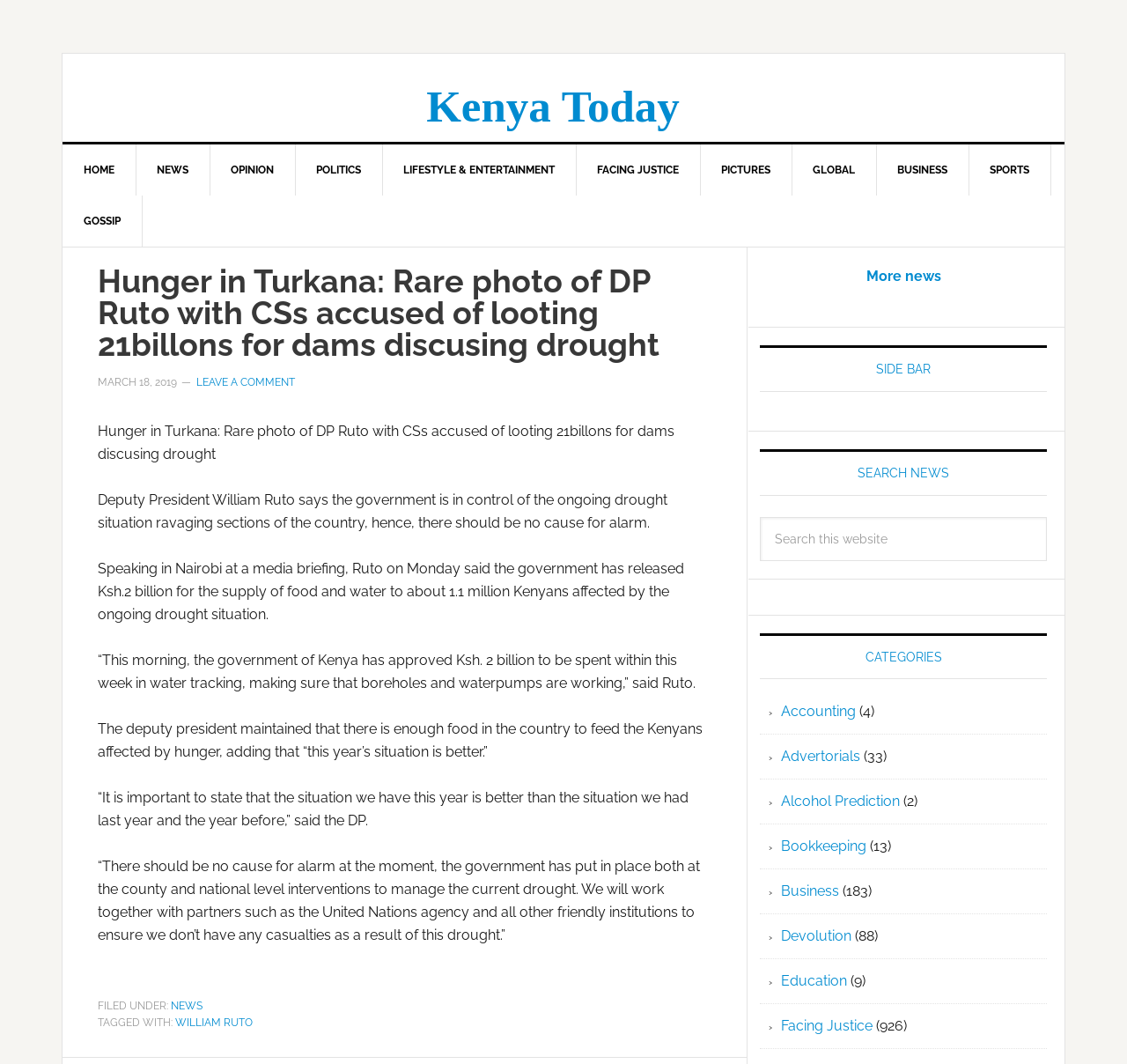Who is the Deputy President of Kenya?
Analyze the image and deliver a detailed answer to the question.

The article mentions 'Deputy President William Ruto says the government is in control of the ongoing drought situation ravaging sections of the country, hence, there should be no cause for alarm.' This indicates that William Ruto is the Deputy President of Kenya.